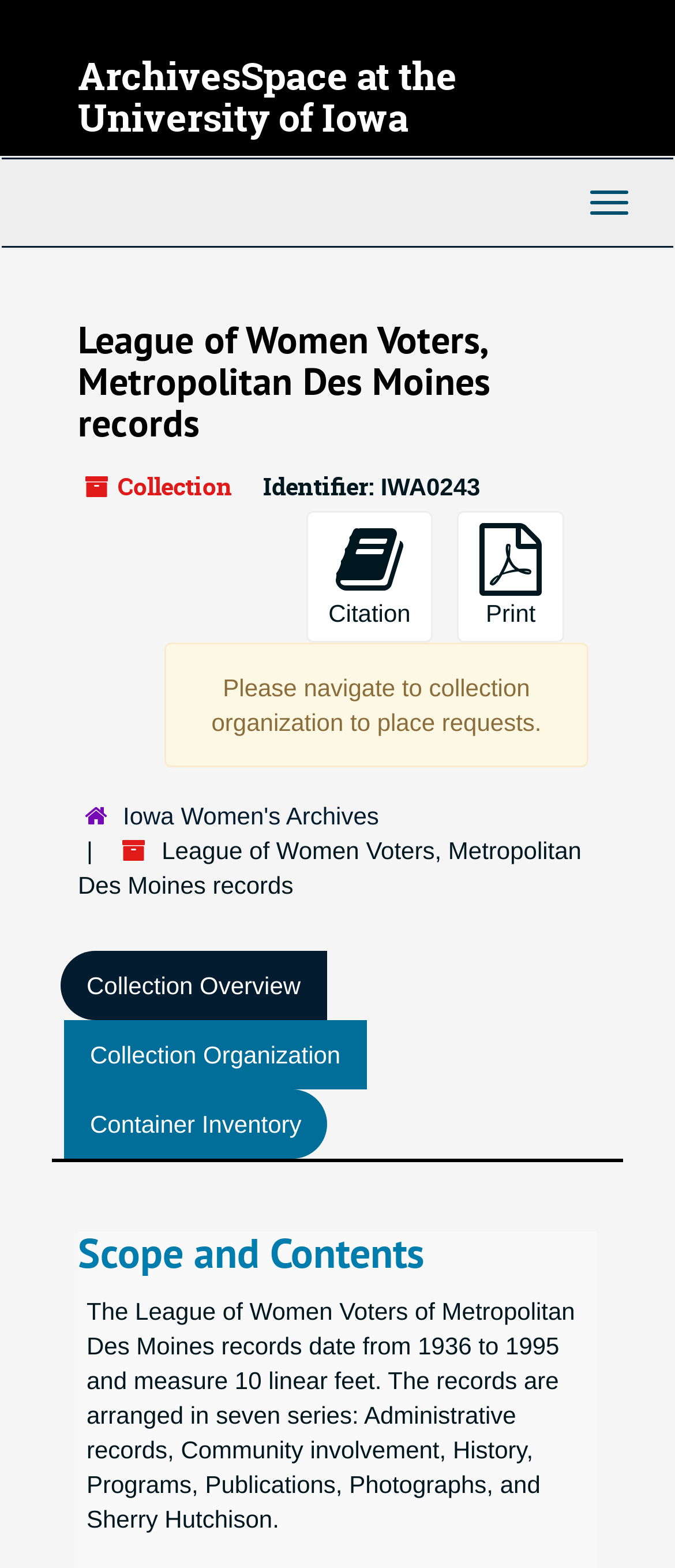Identify the bounding box coordinates for the UI element that matches this description: "ScanSeries Login".

None